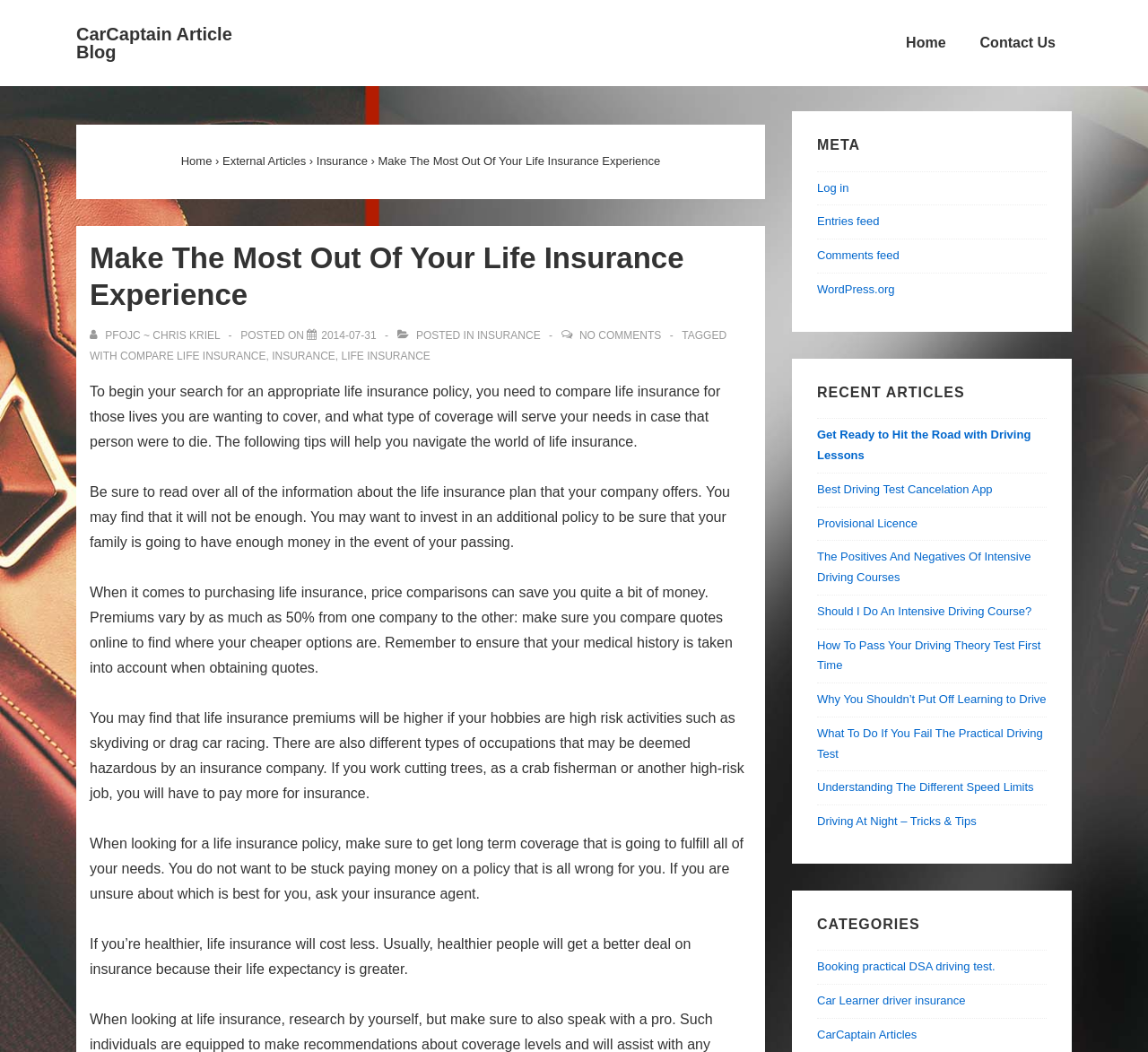Give an extensive and precise description of the webpage.

This webpage is an article blog titled "Make The Most Out Of Your Life Insurance Experience" on the CarCaptain website. At the top, there is a navigation menu with links to "Home", "Contact Us", and "External Articles". Below the navigation menu, there is a heading with the title of the article, followed by a link to view all posts by the author, PfoJC ~ Chris Kriel.

The article itself is divided into several paragraphs, each providing tips and advice on how to navigate the world of life insurance. The text explains the importance of comparing life insurance policies, considering factors such as price, medical history, and high-risk occupations or hobbies. It also advises readers to get long-term coverage that meets their needs and to prioritize their health to get better insurance deals.

On the right side of the page, there are several sections, including "META" with links to log in, entries feed, comments feed, and WordPress.org. Below that, there is a "RECENT ARTICLES" section with links to several articles related to driving lessons and insurance. Further down, there is a "CATEGORIES" section with links to categories such as "Booking practical DSA driving test" and "CarCaptain Articles".